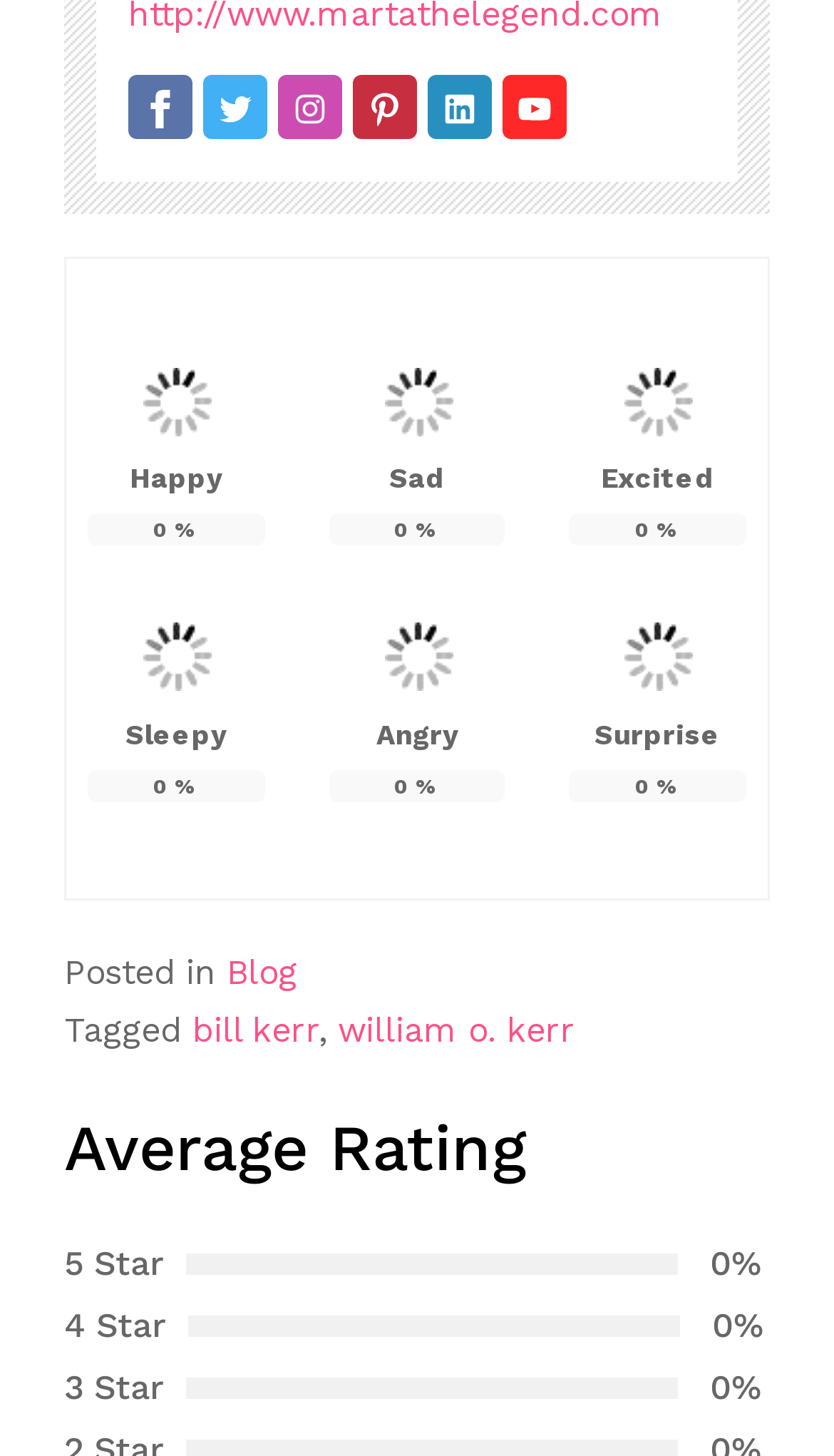Locate the bounding box coordinates of the element to click to perform the following action: 'Click on the 'Happy' link'. The coordinates should be given as four float values between 0 and 1, in the form of [left, top, right, bottom].

[0.105, 0.243, 0.317, 0.306]